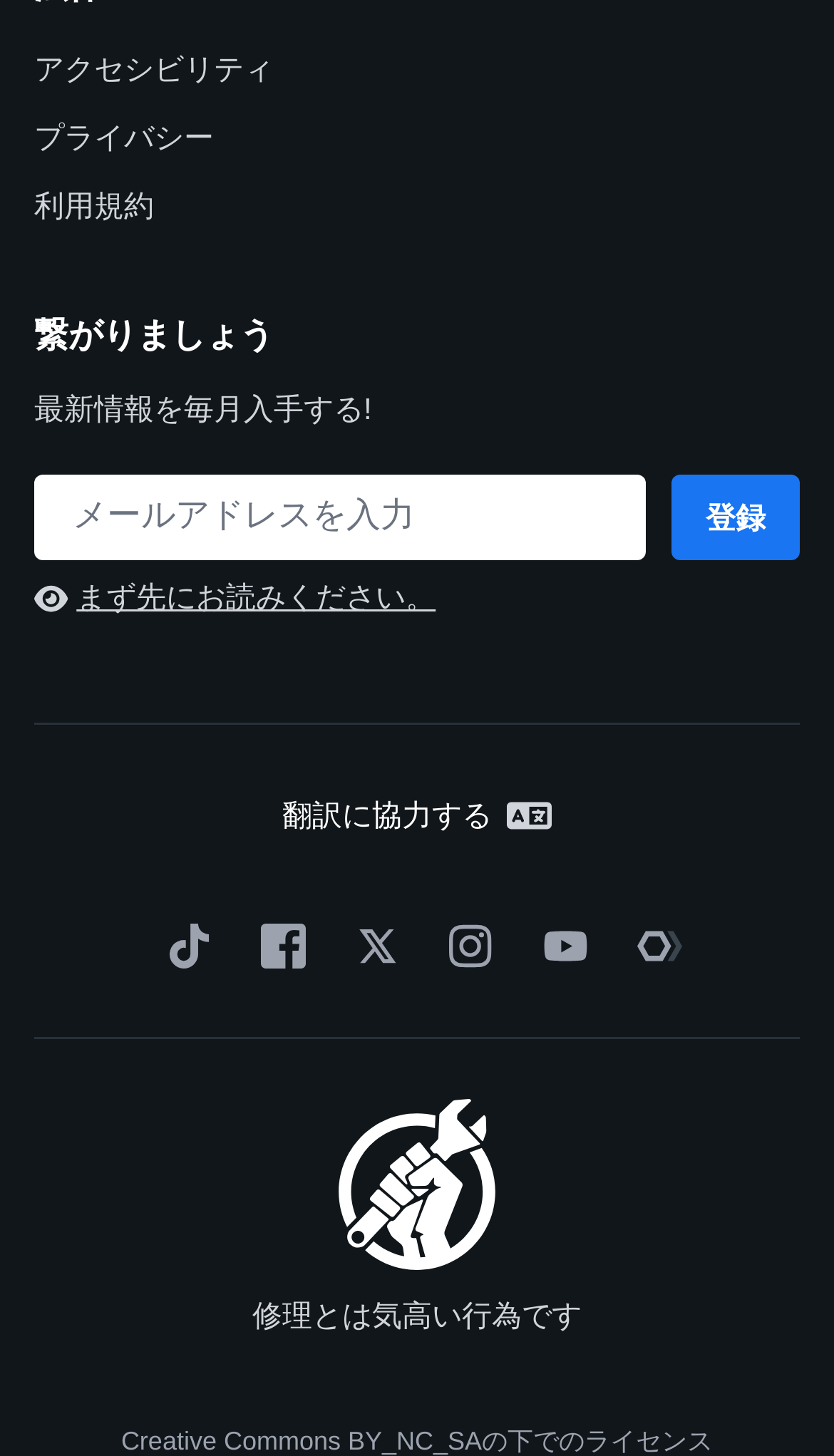Please answer the following question using a single word or phrase: 
How many social media links are present?

5